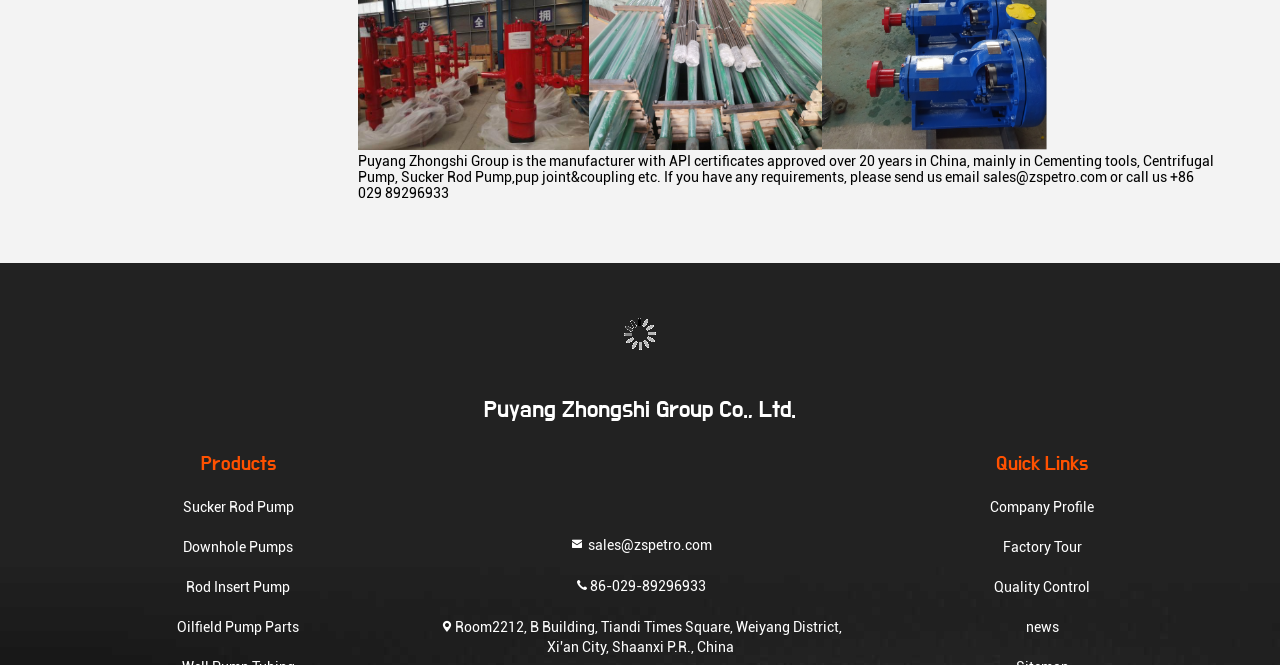Respond to the following query with just one word or a short phrase: 
What is the category of the 'Rod Insert Pump' product?

Downhole Pumps